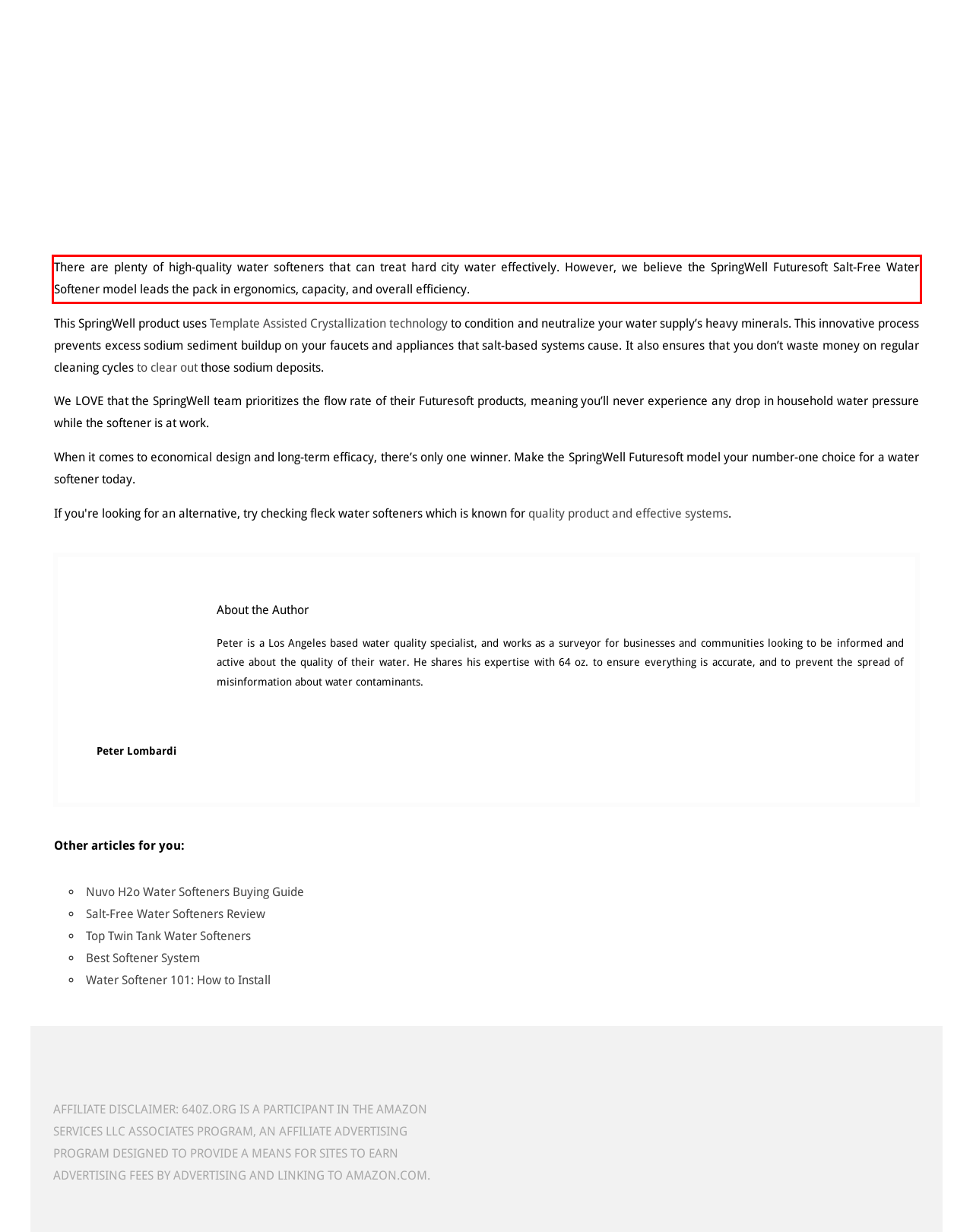Review the webpage screenshot provided, and perform OCR to extract the text from the red bounding box.

There are plenty of high-quality water softeners that can treat hard city water effectively. However, we believe the SpringWell Futuresoft Salt-Free Water Softener model leads the pack in ergonomics, capacity, and overall efficiency.